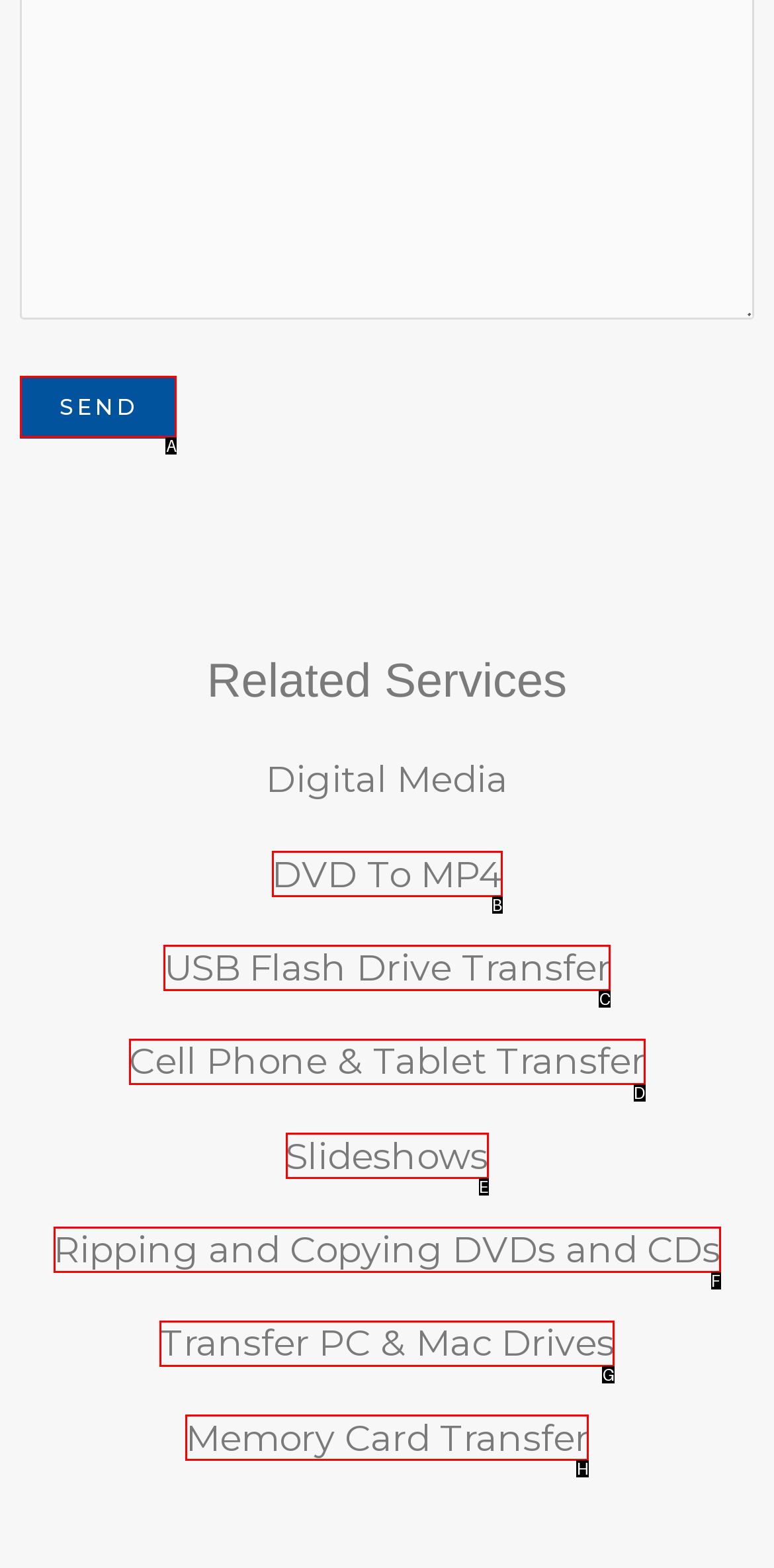Select the correct UI element to click for this task: Click the Send button.
Answer using the letter from the provided options.

A